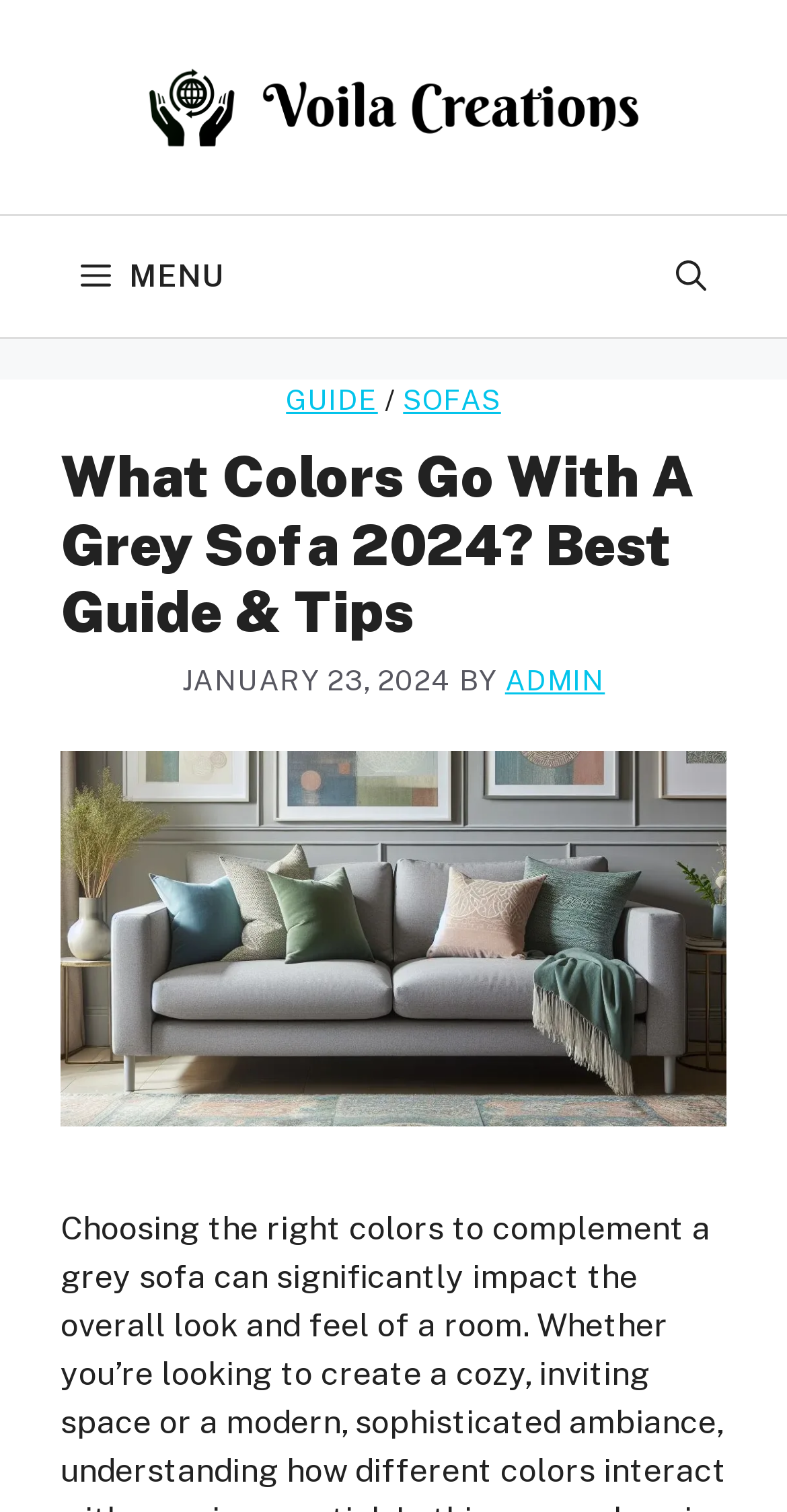Generate a comprehensive description of the webpage.

The webpage is about discovering the best colors to match with a grey sofa. At the top, there is a banner with the site's name, "Voila Creations", accompanied by an image of the same name. Below the banner, a primary navigation menu is located, featuring a "MENU" button and an "Open search" button.

The main content area is divided into two sections. On the left, there are three links: "GUIDE", "SOFAS", and a separator in between. On the right, there is a heading that reads "What Colors Go With A Grey Sofa 2024? Best Guide & Tips". Below the heading, there is a timestamp indicating the publication date, "JANUARY 23, 2024", followed by the author's name, "ADMIN".

A large image takes up most of the remaining space, likely showcasing different color schemes that complement a grey sofa. Overall, the webpage appears to be a guide or article providing tips and advice on selecting colors that go well with a grey sofa.